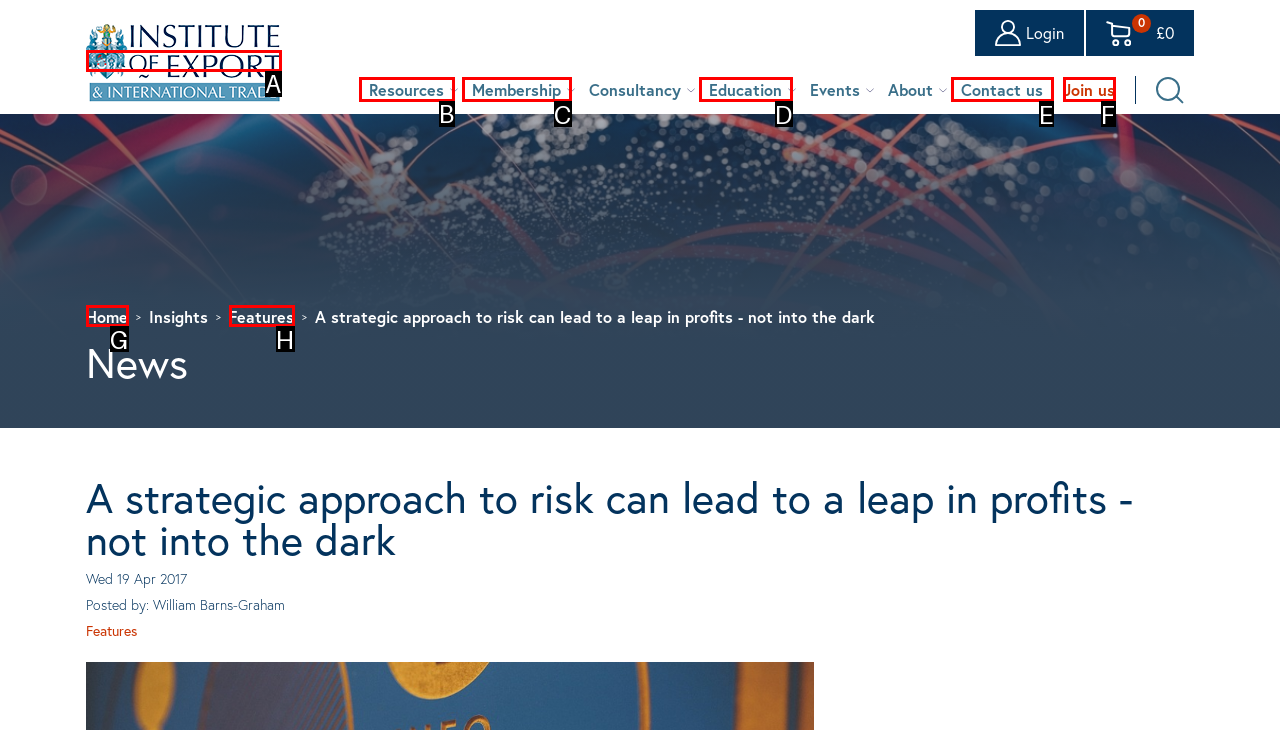Identify which HTML element should be clicked to fulfill this instruction: View resources Reply with the correct option's letter.

B